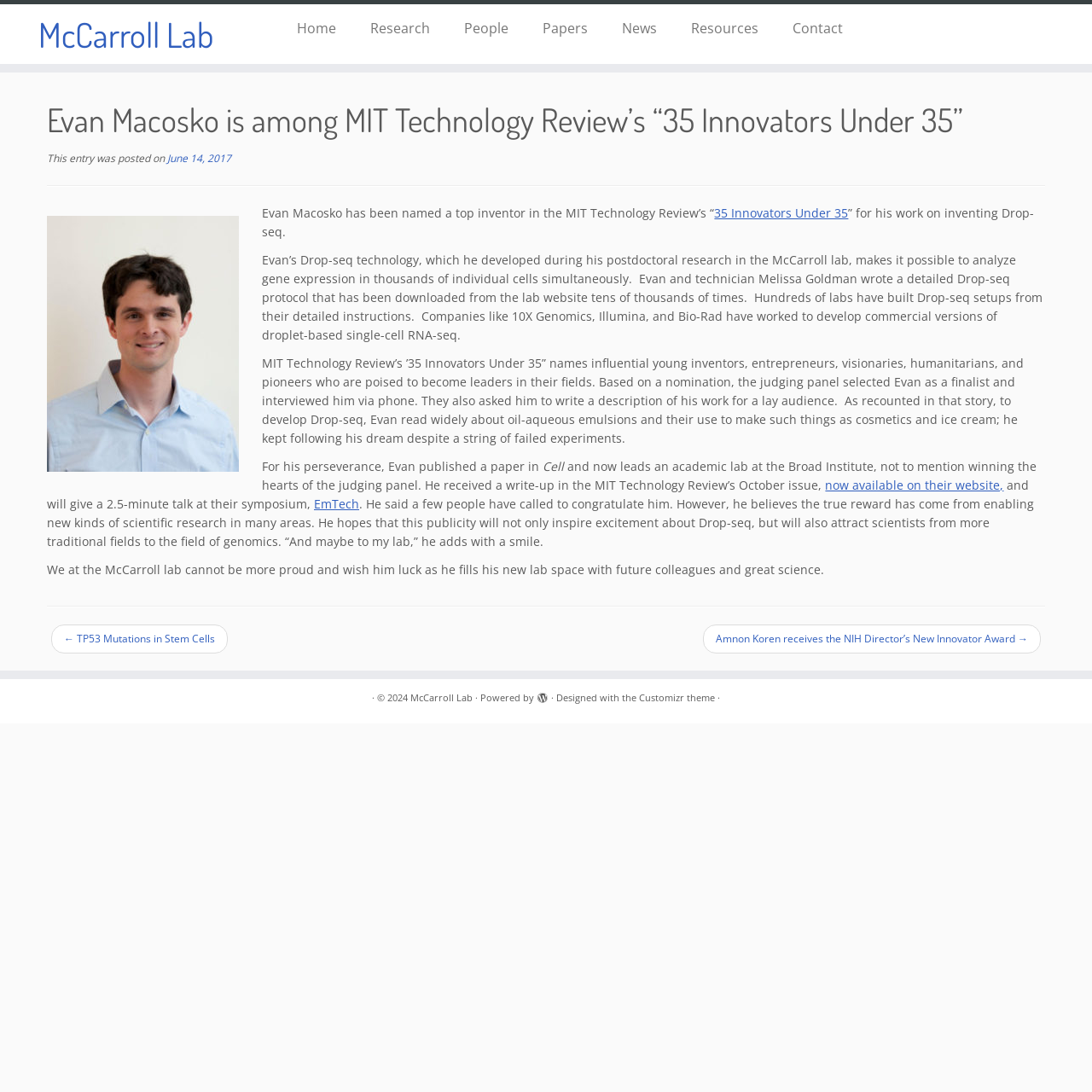Identify the bounding box coordinates of the clickable region required to complete the instruction: "Go to the previous post". The coordinates should be given as four float numbers within the range of 0 and 1, i.e., [left, top, right, bottom].

[0.059, 0.578, 0.197, 0.591]